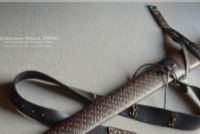Create an extensive and detailed description of the image.

This image depicts a meticulously crafted nobleman’s sword from the second half of the 14th century, showcasing its distinctive features and elegant design. The sword is adorned with a handle and scabbard in oxblood color, complemented by a black belt, reflecting the typical styles of Western European nobility during that era. The pommel is characterized by decorative inserts featuring a cross ending in a lily shape, and all fittings are made from a patinated copper alloy, adding to the sword's historical authenticity. 

The sword belongs to a notable typology known for its agile and well-balanced design, ideal for fencing techniques. This particular example emphasizes the craftsmanship of the time, with a handmade stamp showcasing the lily motif, a nod to the traditional methods of decorating such weapons. The image captures this exquisite piece resting on a neutral background, allowing viewers to appreciate its intricate details and craftsmanship.